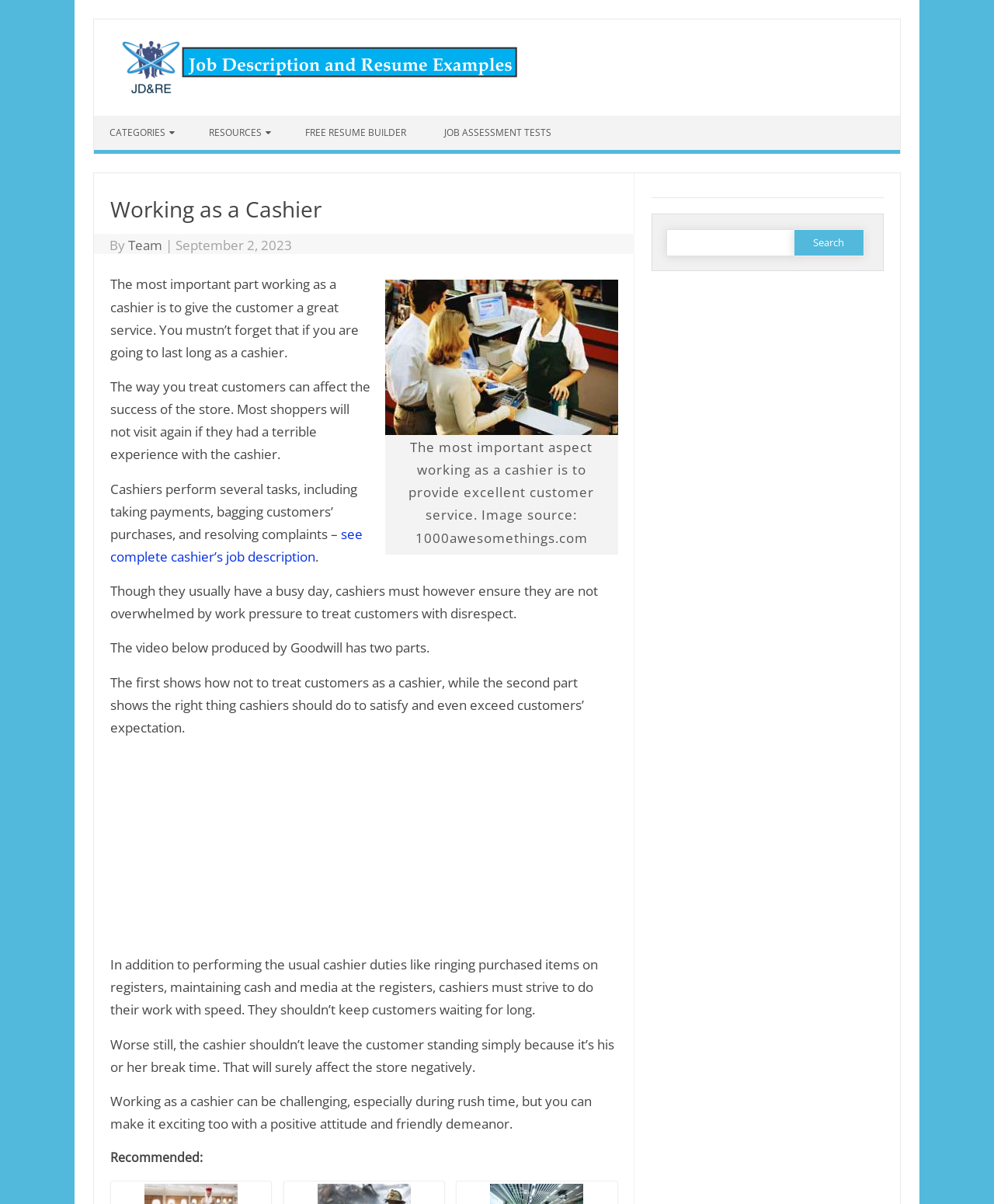Identify and provide the main heading of the webpage.

Working as a Cashier